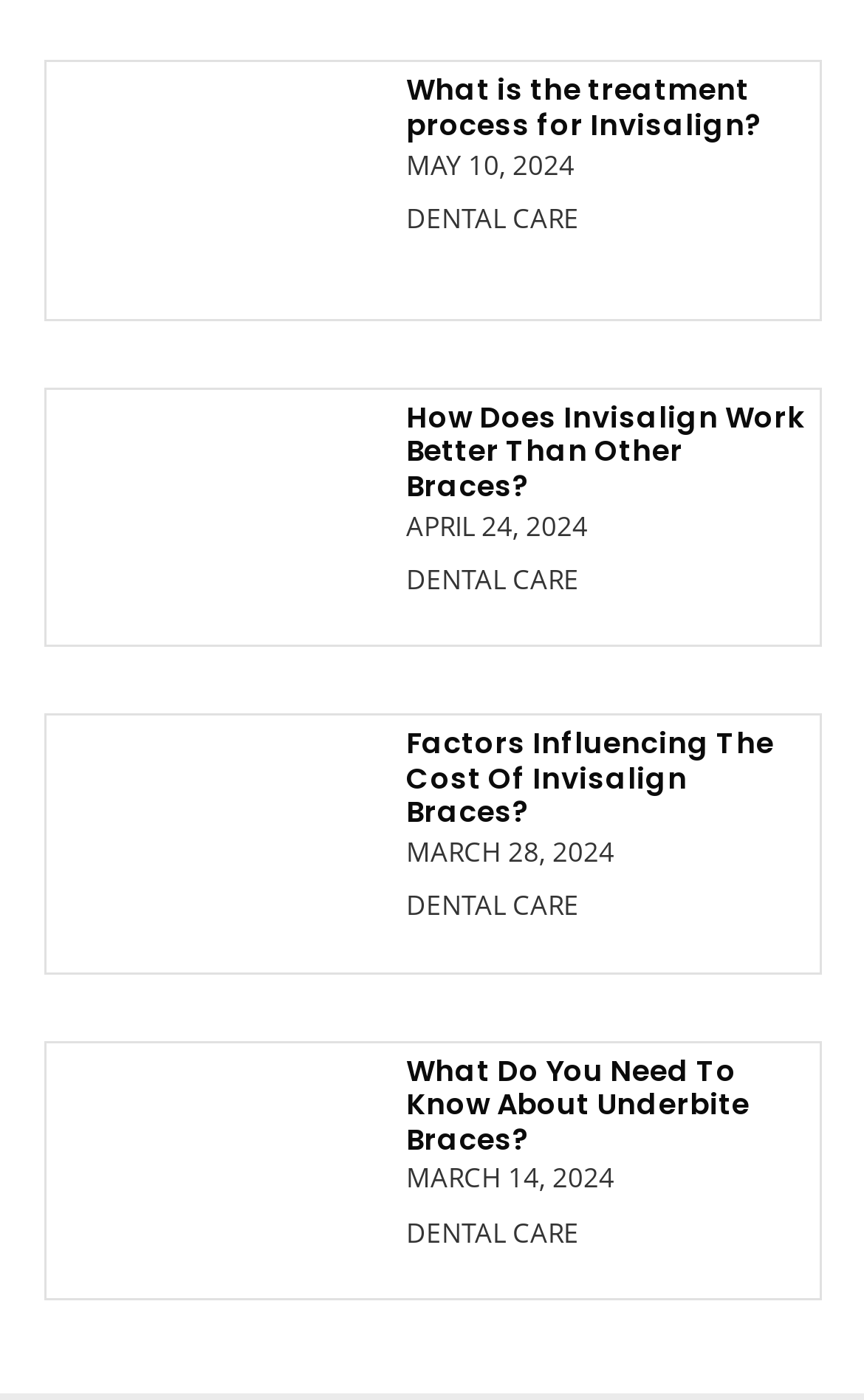Determine the bounding box coordinates for the region that must be clicked to execute the following instruction: "view recent articles".

[0.053, 0.122, 0.419, 0.149]